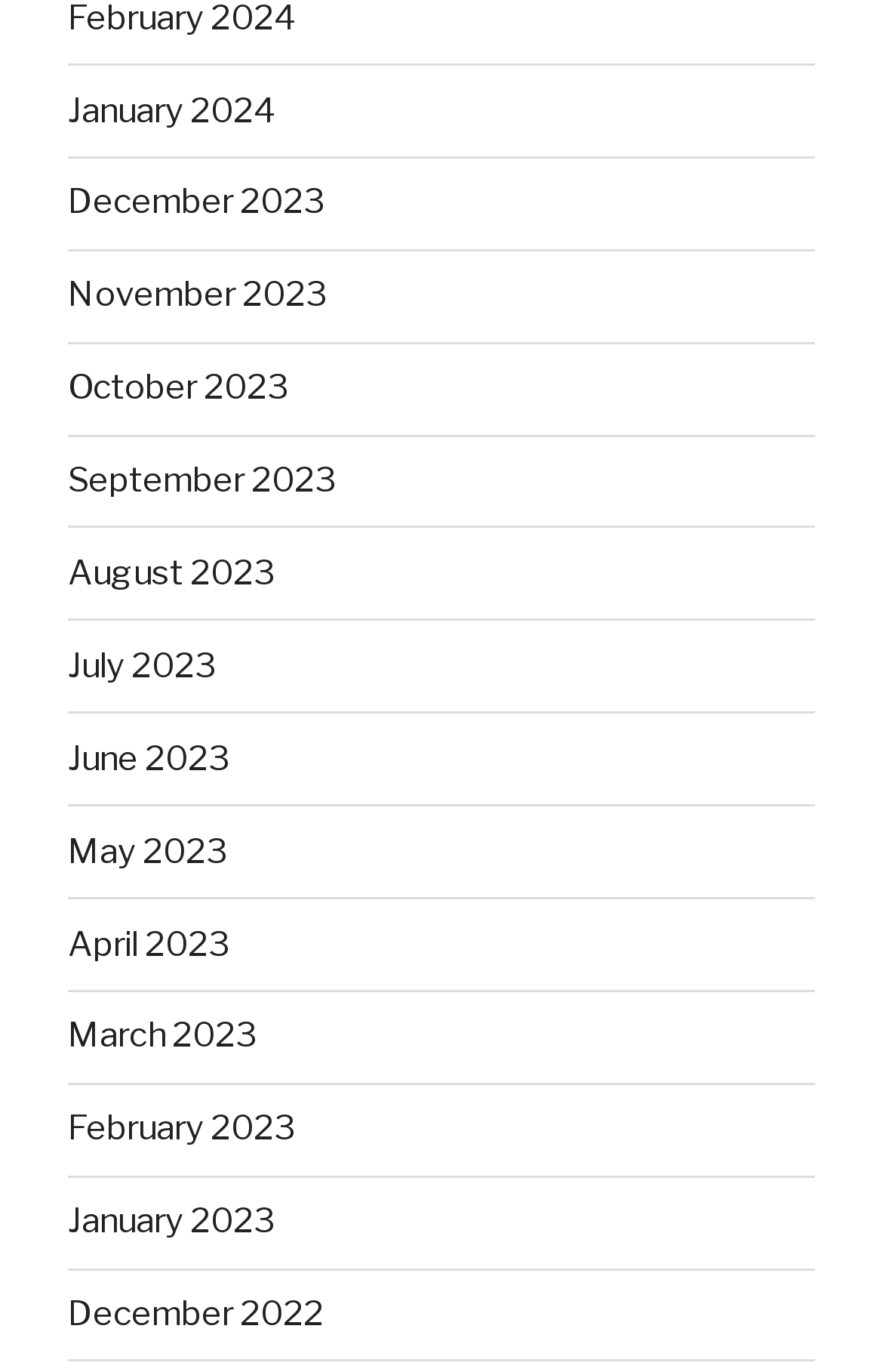Using the information in the image, give a comprehensive answer to the question: 
What is the earliest month listed?

I looked at the list of links and found that the last link, which is at the bottom of the list, is 'December 2022', indicating that it is the earliest month listed.